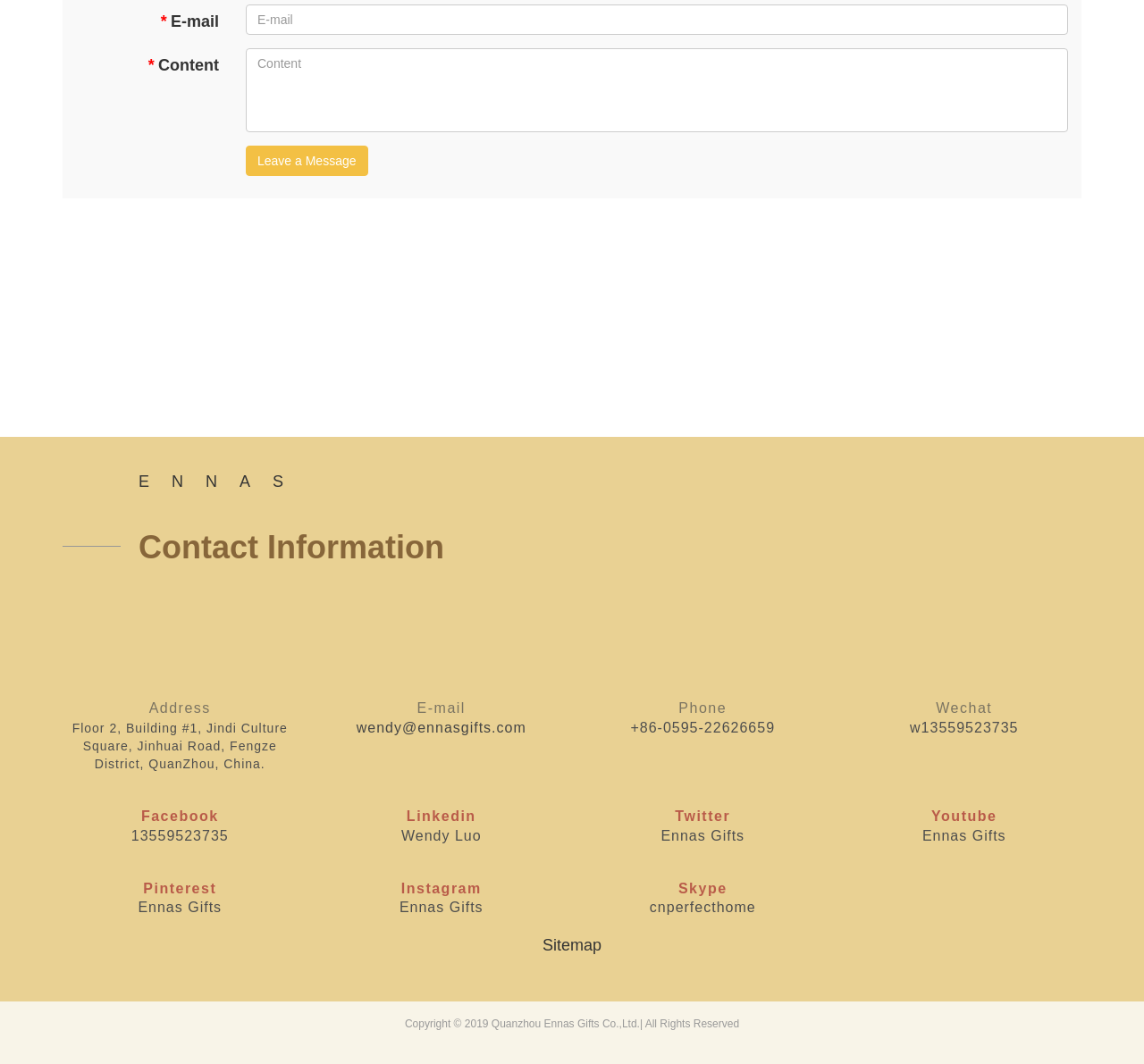Give a one-word or one-phrase response to the question: 
What is the phone number of the company?

+86-0595-22626659